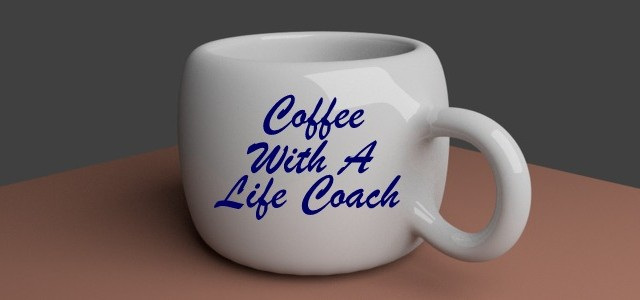Please examine the image and provide a detailed answer to the question: What is the shape of the mug's handle?

The caption describes the handle of the mug as 'rounded', which adds a touch of comfort to the overall design, implying a smooth and curved shape.